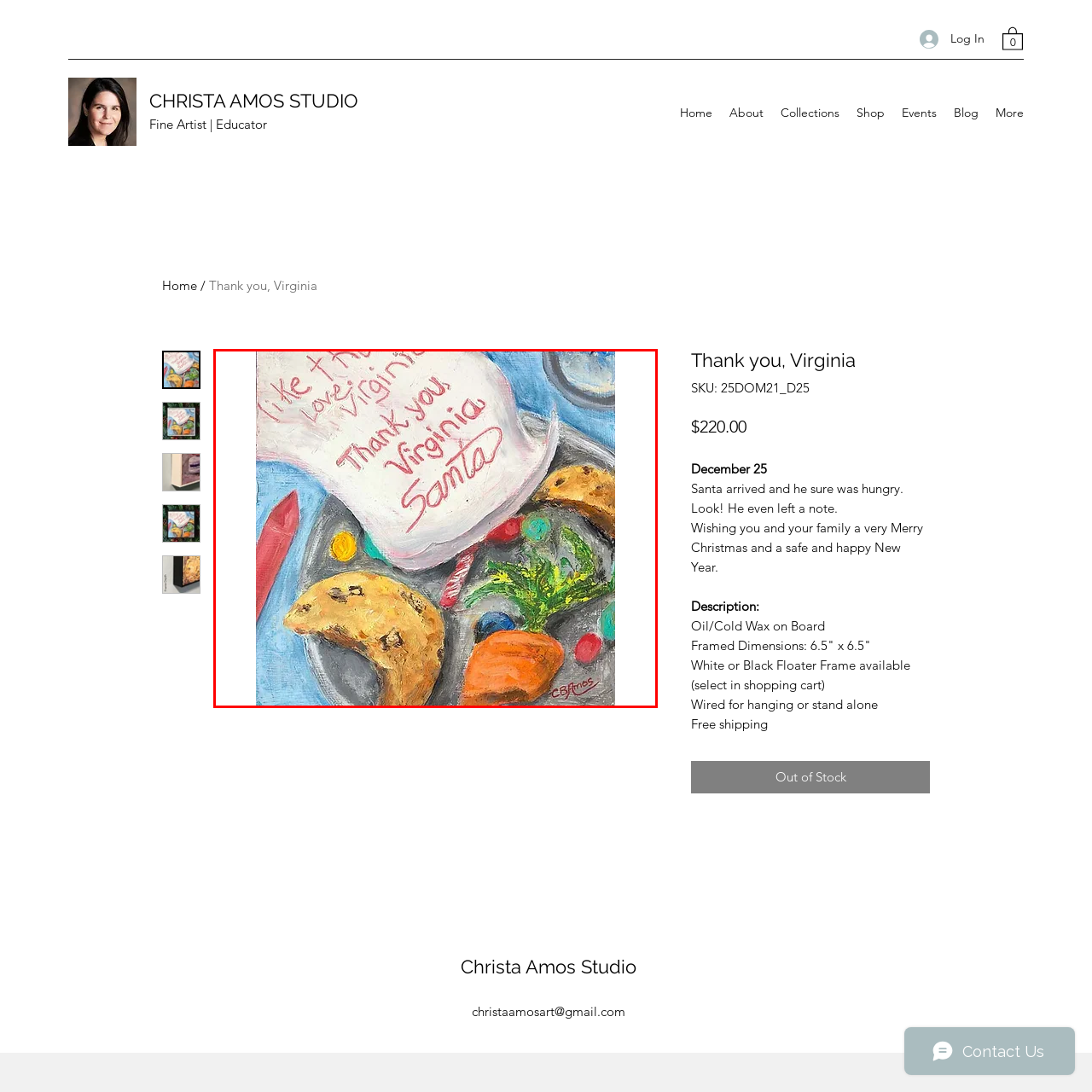Provide a comprehensive description of the image highlighted within the red bounding box.

The image titled "Thank you, Virginia" features a whimsical and heartfelt illustration capturing a festive holiday scene. At the center, a plate is filled with a variety of treats left for Santa, including freshly baked cookies and a bright orange carrot. The soft colors and playful design evoke a sense of warmth and joy.

Above the plate, a parchment-like note is prominently displayed, inscribed with the words "Thank you, Virginia" in a cheerful red script. The note expresses a child's excitement and appreciation for Santa, reinforcing the spirit of Christmas. Surrounding the plate, colorful candy and a decorative crayon hint at the celebration’s festive atmosphere. The artist's signature, "CBFitnes," appears in the bottom corner, adding a personal touch to this delightful piece. 

This artwork embodies the innocence and joy of the holiday season, making it a perfect depiction of festive cheer and gratitude.